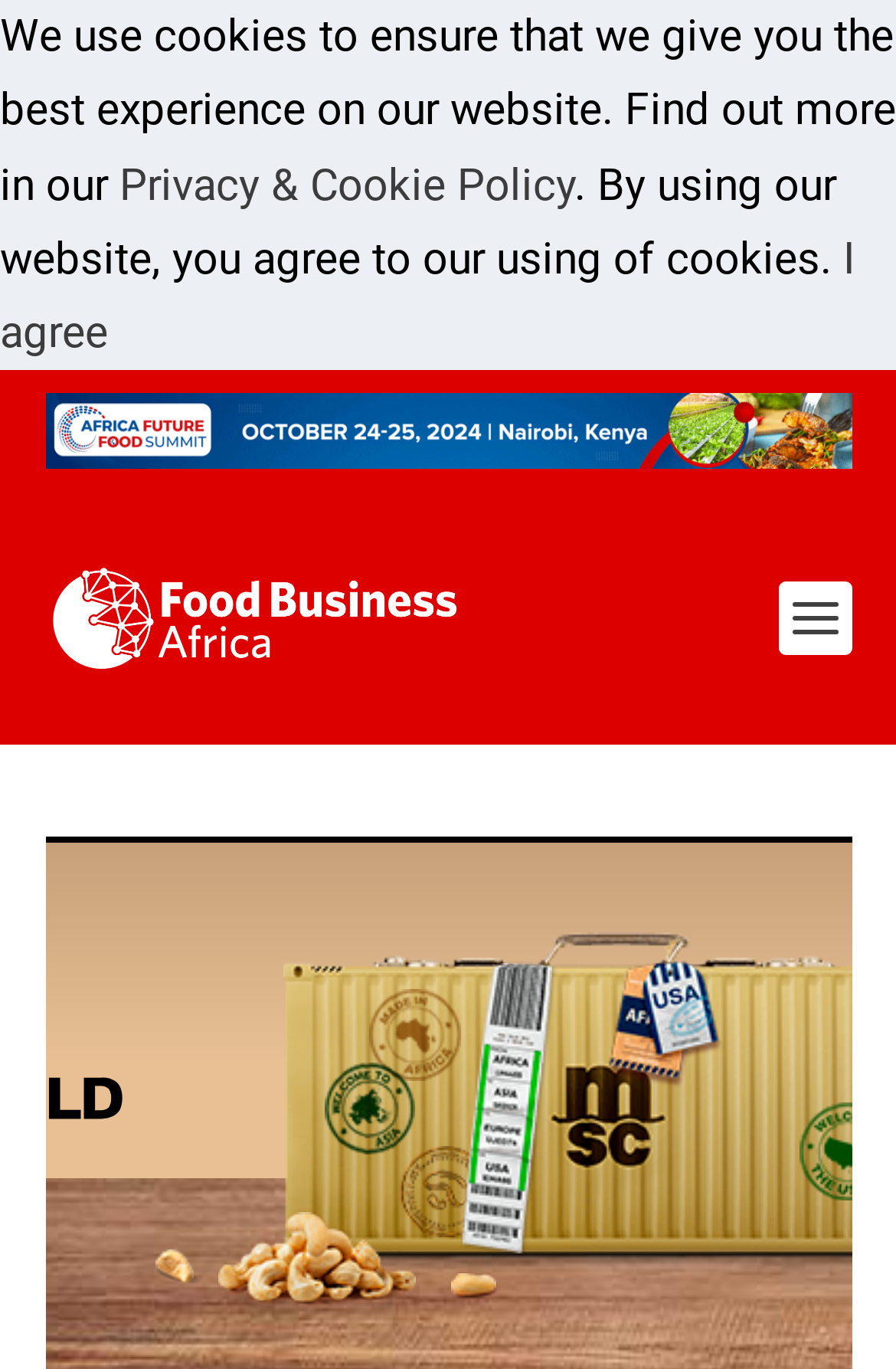Based on the image, provide a detailed and complete answer to the question: 
How many links are there in the top section?

I counted the number of link elements in the top section of the webpage, which includes the 'Privacy & Cookie Policy' link, the 'I agree' link, and the 'Food Business Africa Magazine' link, totaling 3 links.